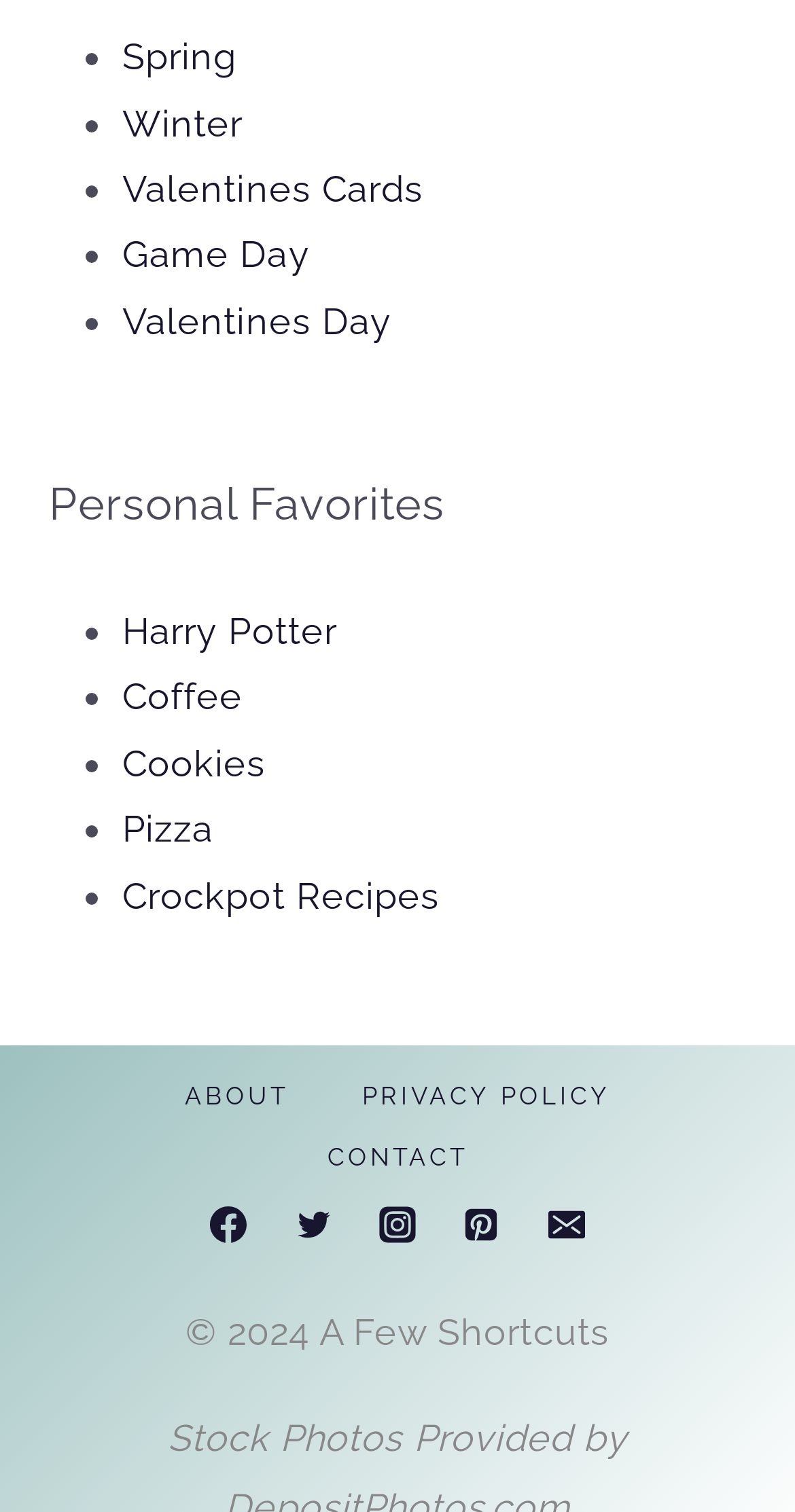Identify the bounding box coordinates of the element to click to follow this instruction: 'Click on Spring'. Ensure the coordinates are four float values between 0 and 1, provided as [left, top, right, bottom].

[0.154, 0.023, 0.298, 0.051]